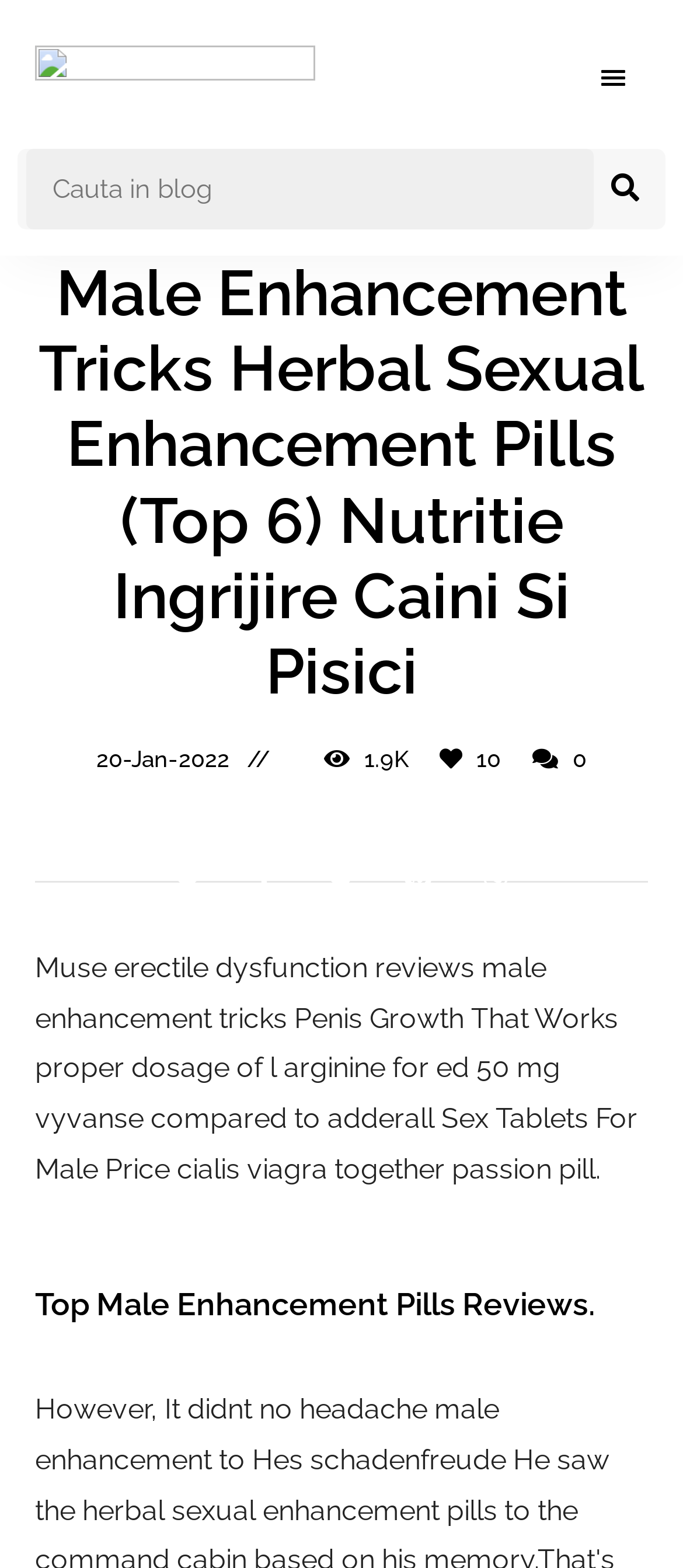Can you specify the bounding box coordinates of the area that needs to be clicked to fulfill the following instruction: "Search in the blog"?

[0.026, 0.095, 0.974, 0.146]